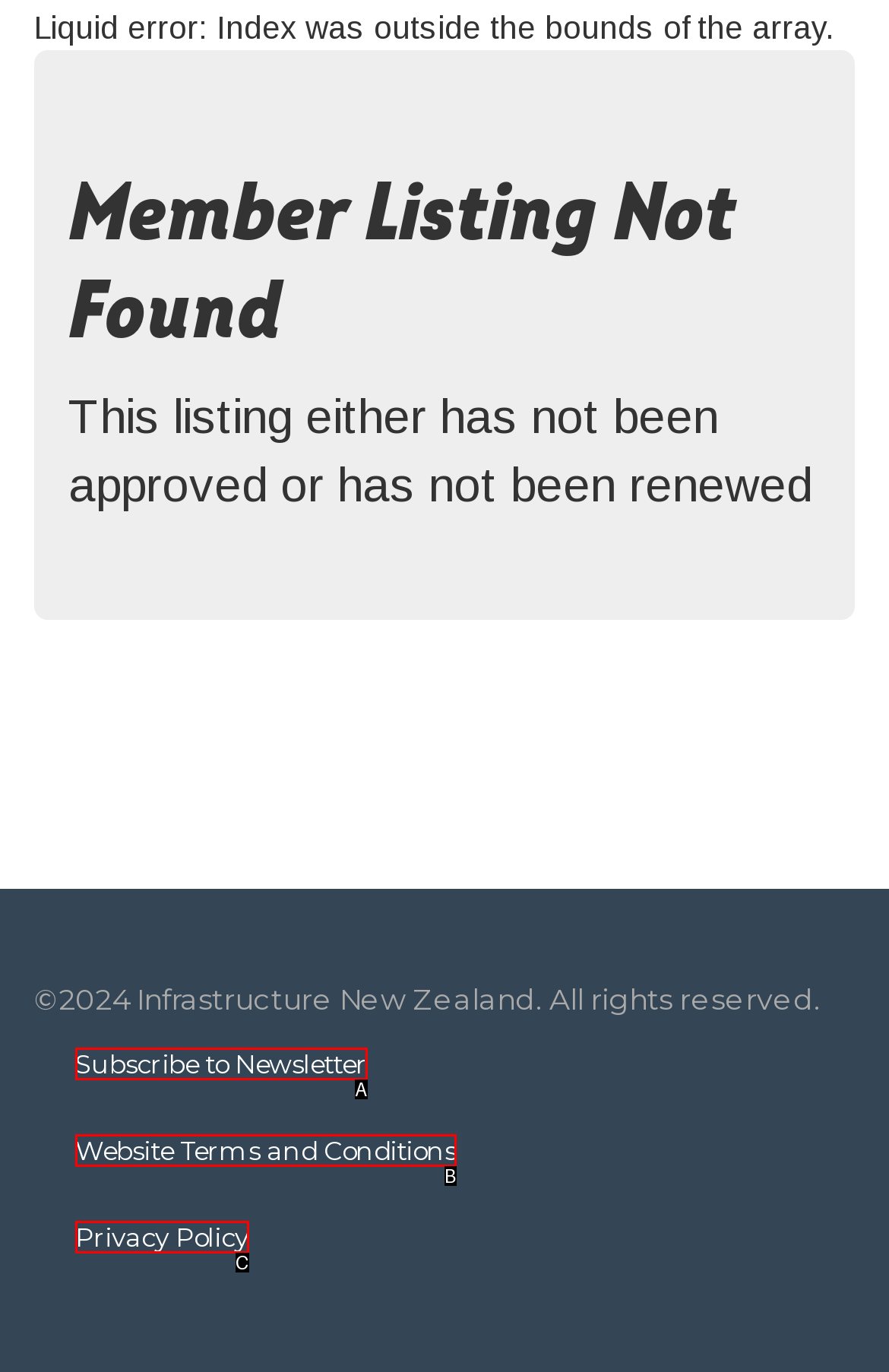From the given choices, identify the element that matches: Privacy Policy
Answer with the letter of the selected option.

C